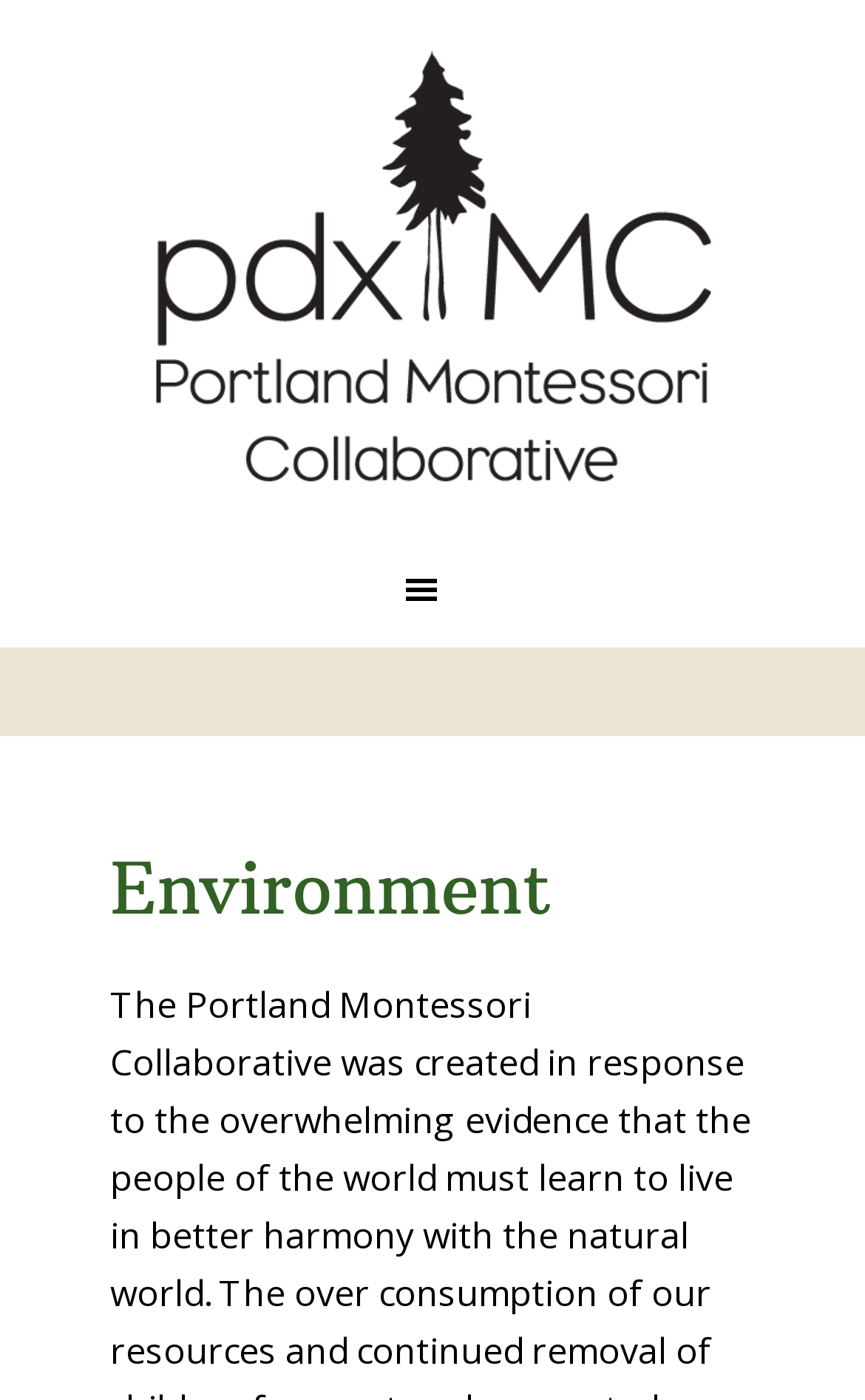Given the element description, predict the bounding box coordinates in the format (top-left x, top-left y, bottom-right x, bottom-right y). Make sure all values are between 0 and 1. Here is the element description: Portland Montessori Collaborative

[0.05, 0.032, 0.95, 0.348]